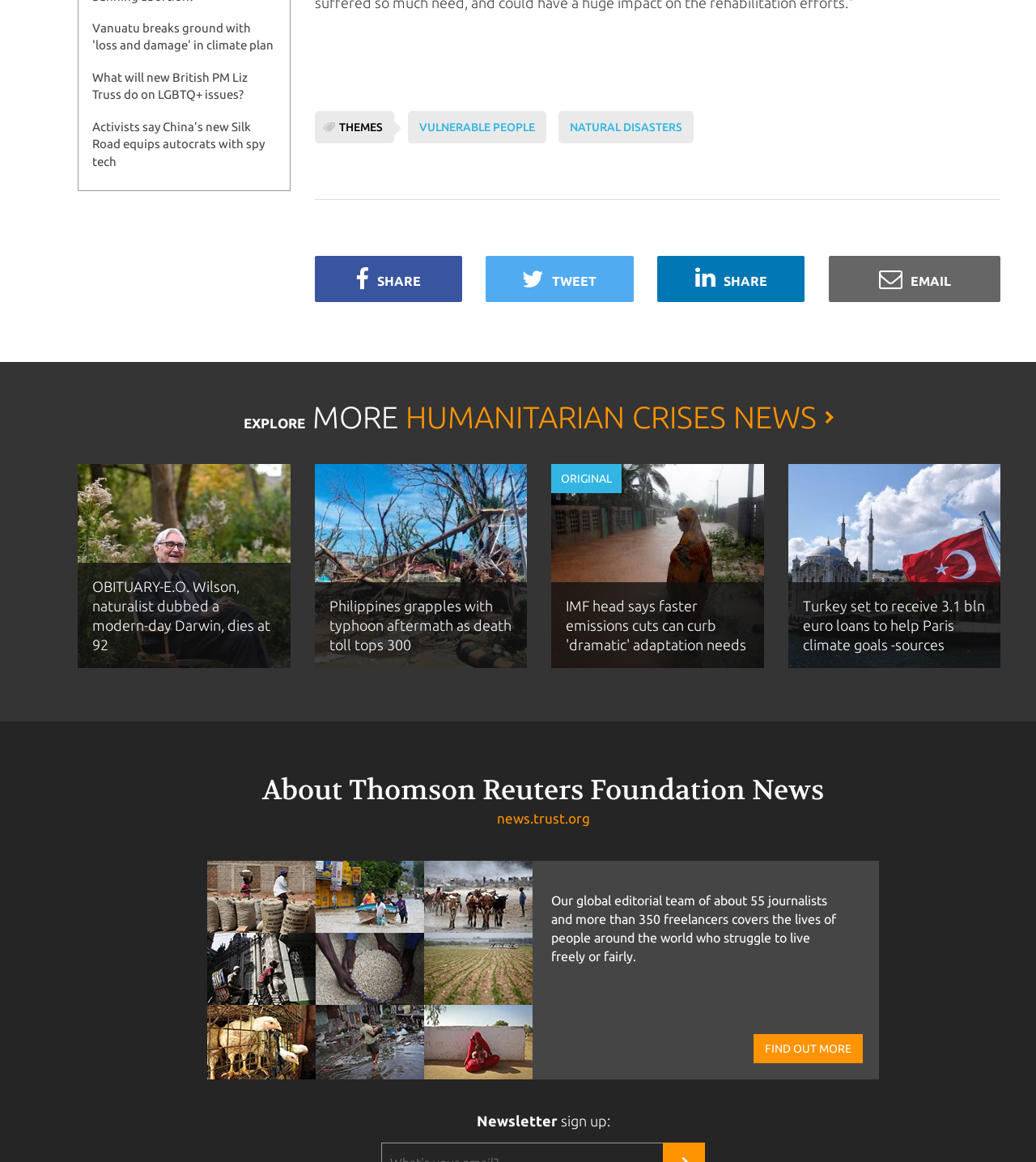Using the provided description: "Natural Disasters", find the bounding box coordinates of the corresponding UI element. The output should be four float numbers between 0 and 1, in the format [left, top, right, bottom].

[0.55, 0.104, 0.658, 0.115]